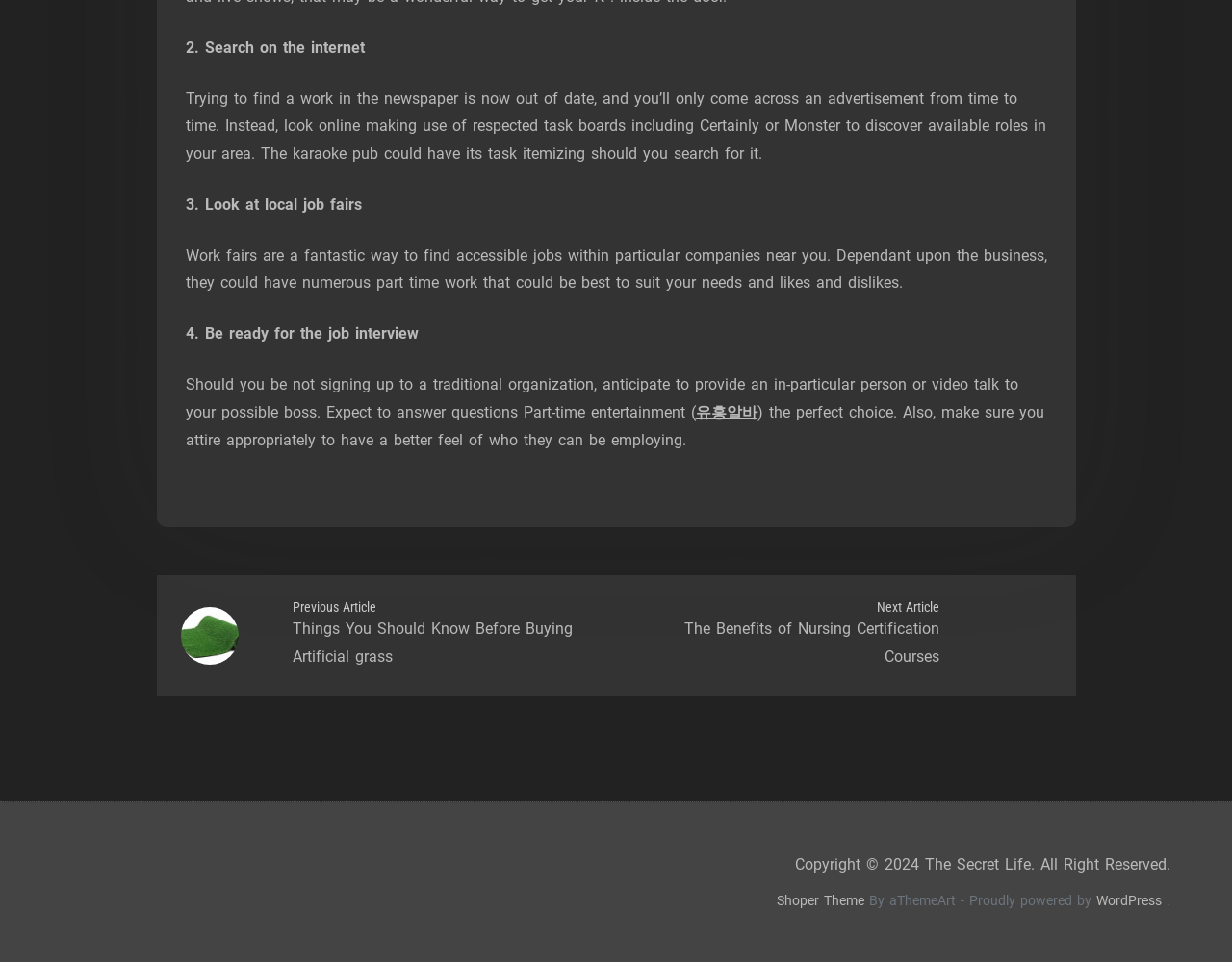How many links are there in the article?
Provide a detailed and extensive answer to the question.

There are two links in the article, one with the text '유흥알바' and another with no text, but both are part of the article content.